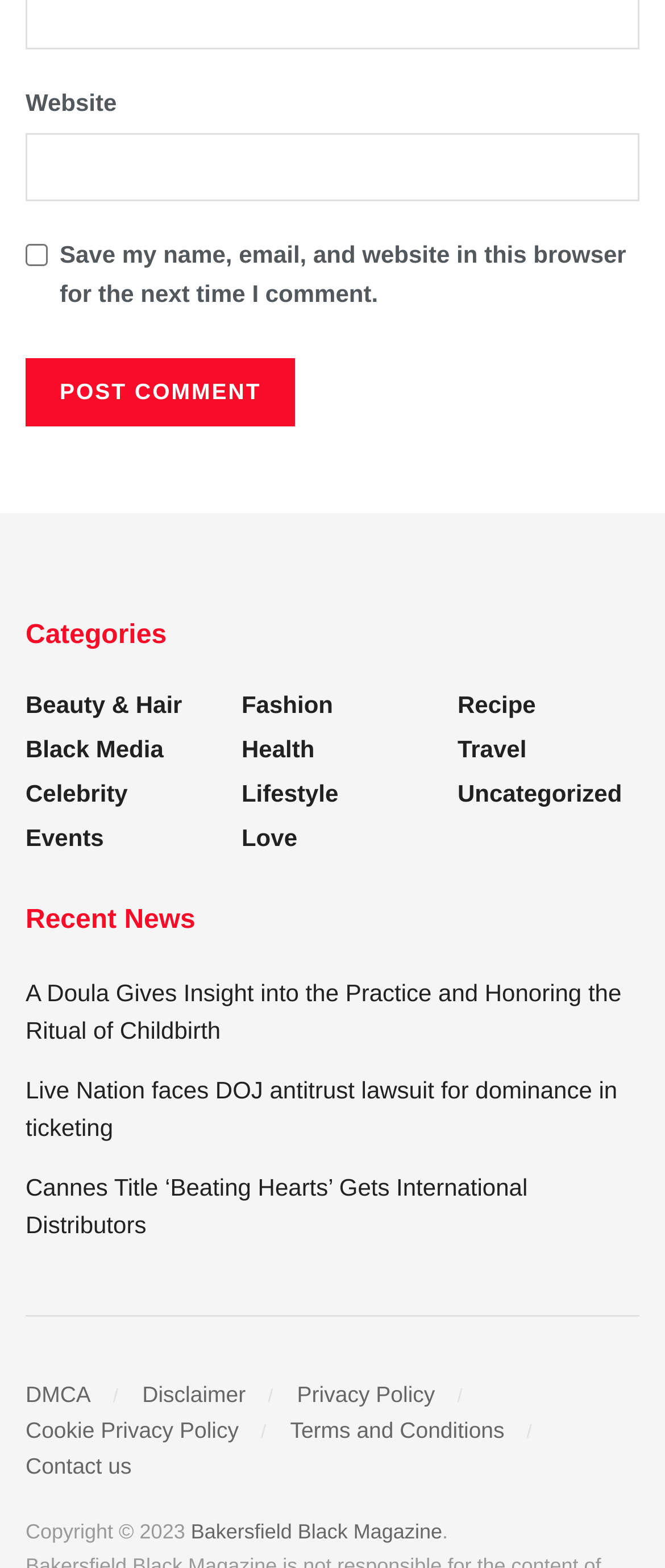Answer briefly with one word or phrase:
What is the name of the magazine mentioned at the bottom?

Bakersfield Black Magazine